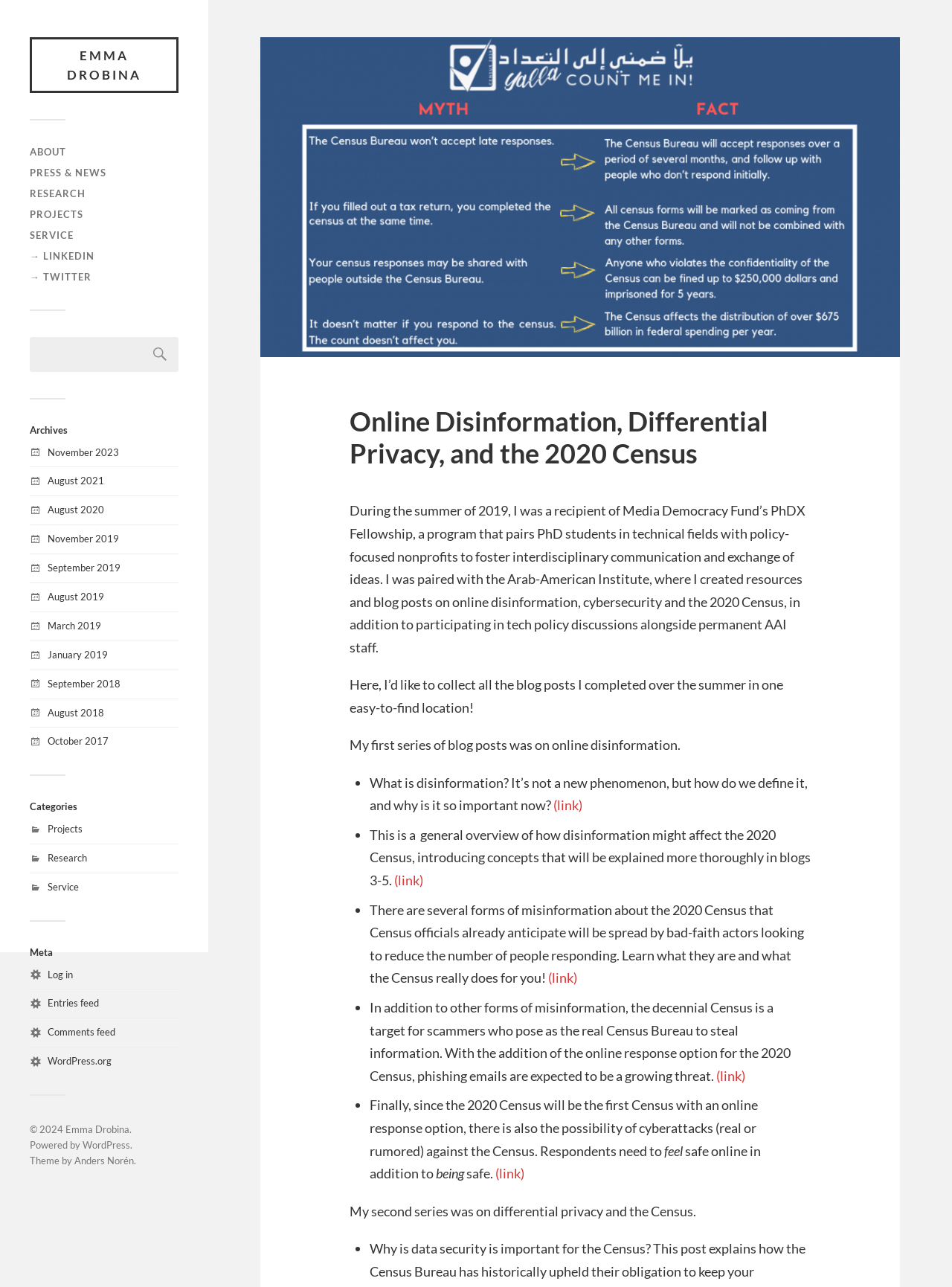What is the topic of the first series of blog posts?
Give a thorough and detailed response to the question.

The first series of blog posts is about online disinformation, as mentioned in the text 'My first series of blog posts was on online disinformation.' This series includes posts about what disinformation is, how it might affect the 2020 Census, and how to identify and avoid misinformation.